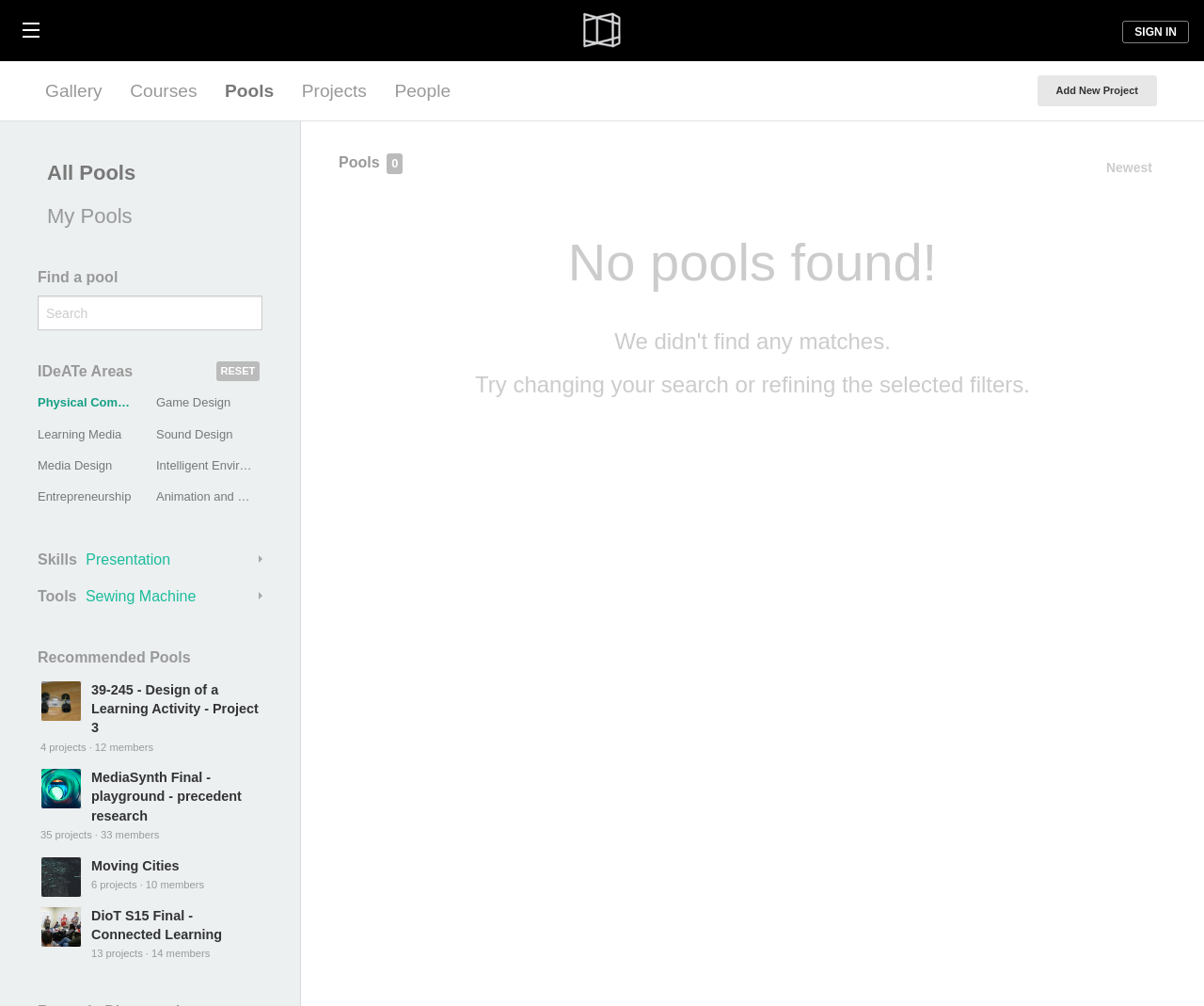Please determine the bounding box coordinates of the element to click in order to execute the following instruction: "Sign in". The coordinates should be four float numbers between 0 and 1, specified as [left, top, right, bottom].

[0.932, 0.021, 0.988, 0.043]